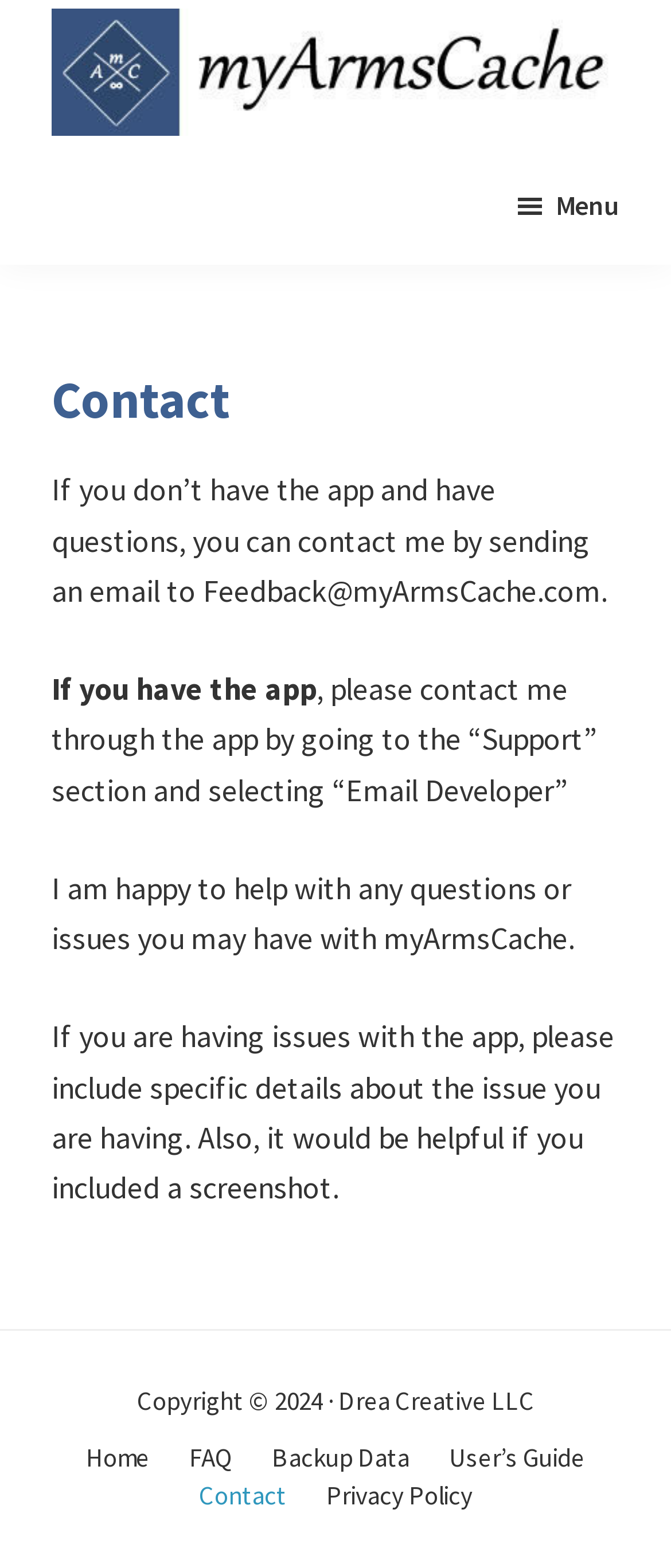Provide the bounding box coordinates of the HTML element this sentence describes: "Home". The bounding box coordinates consist of four float numbers between 0 and 1, i.e., [left, top, right, bottom].

None